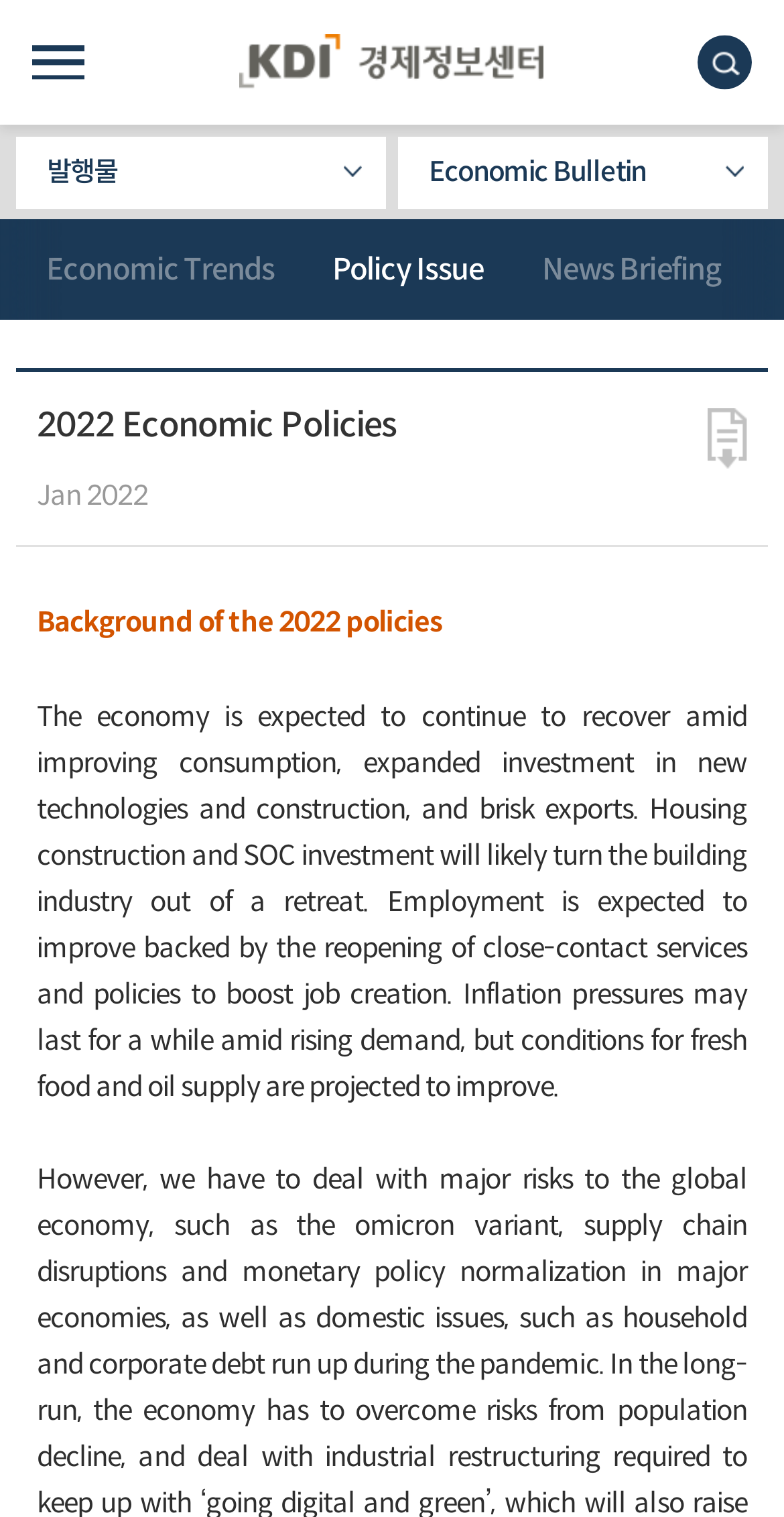What is the language of the webpage?
Answer the question with as much detail as possible.

I found the answer by looking at the text elements on the webpage, such as 'KDI ', '2022 ', and '', which suggest that the language of the webpage is Korean.